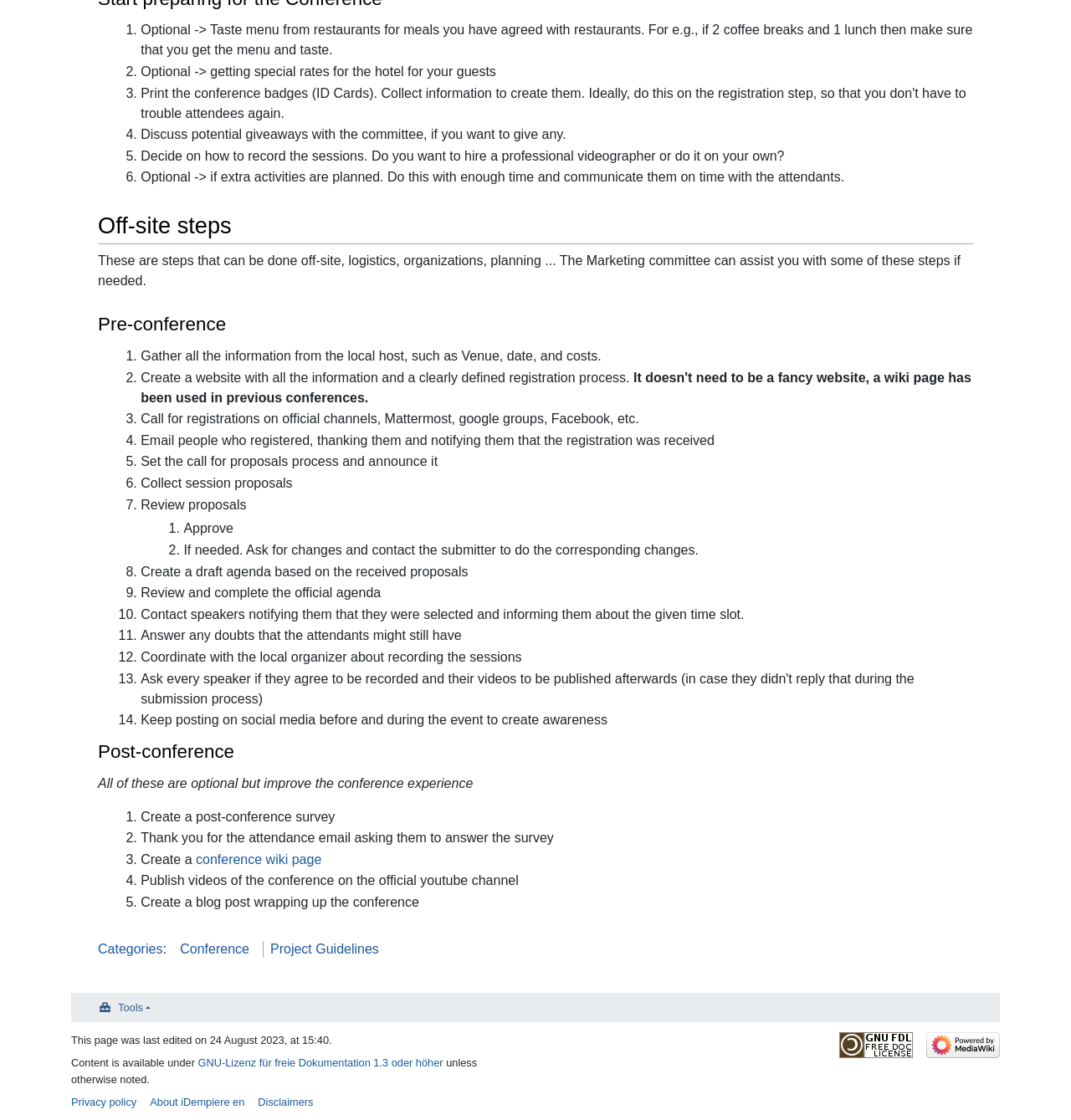What is the purpose of creating a website for the conference?
Refer to the screenshot and respond with a concise word or phrase.

To provide information and registration process